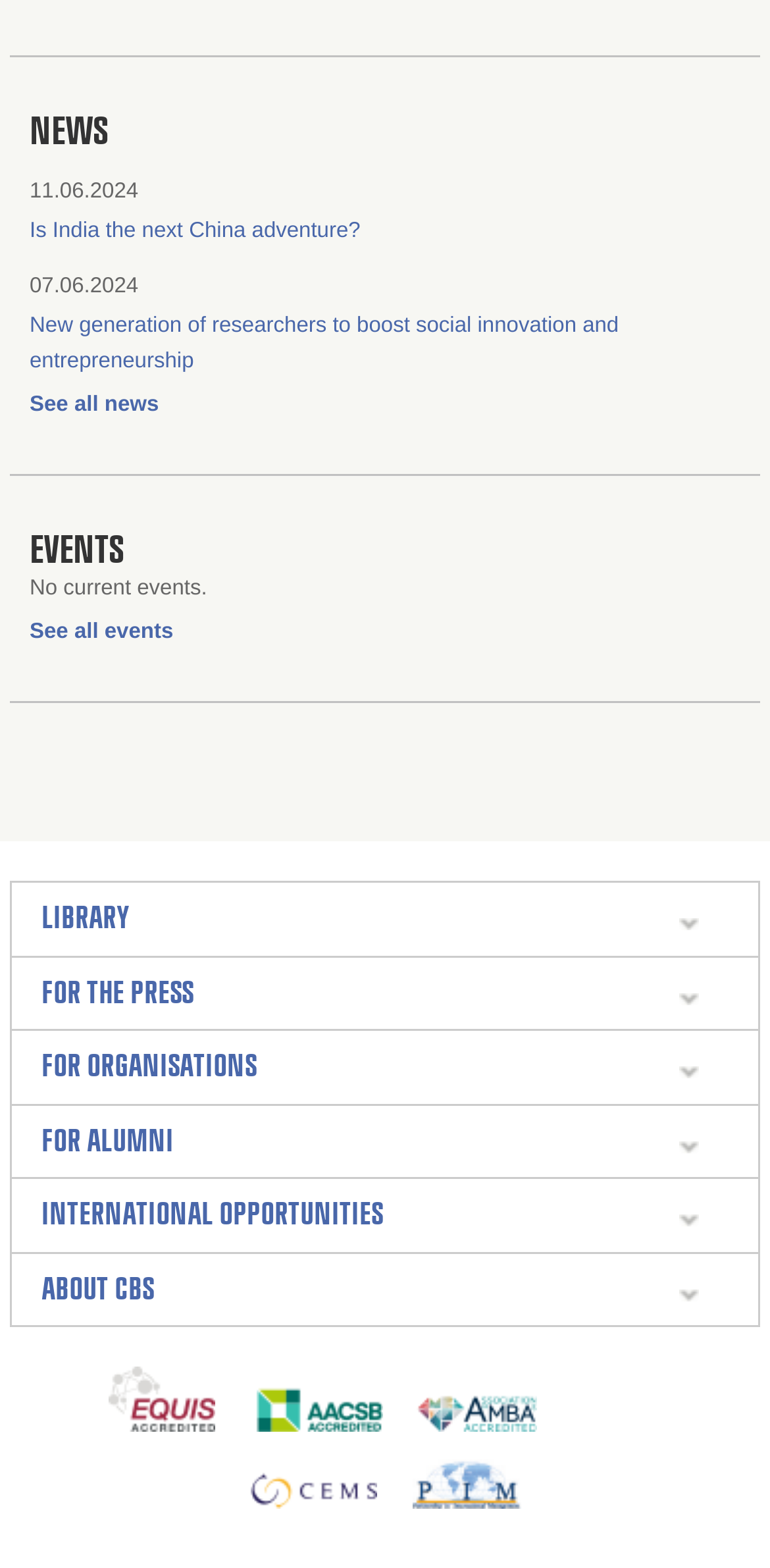Please locate the bounding box coordinates of the element that should be clicked to achieve the given instruction: "See all news".

[0.038, 0.25, 0.206, 0.266]